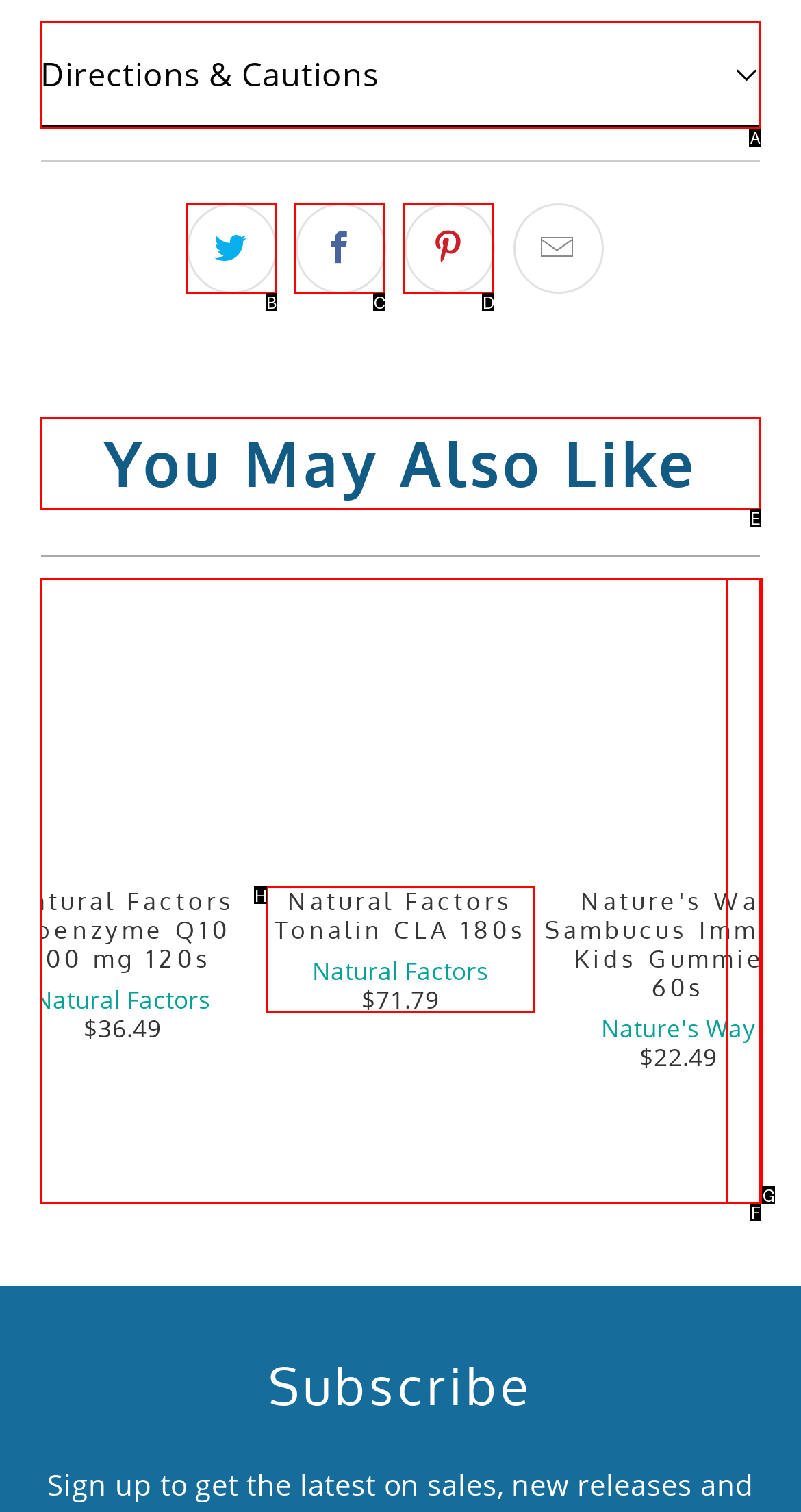Choose the letter of the option that needs to be clicked to perform the task: View You May Also Like. Answer with the letter.

E